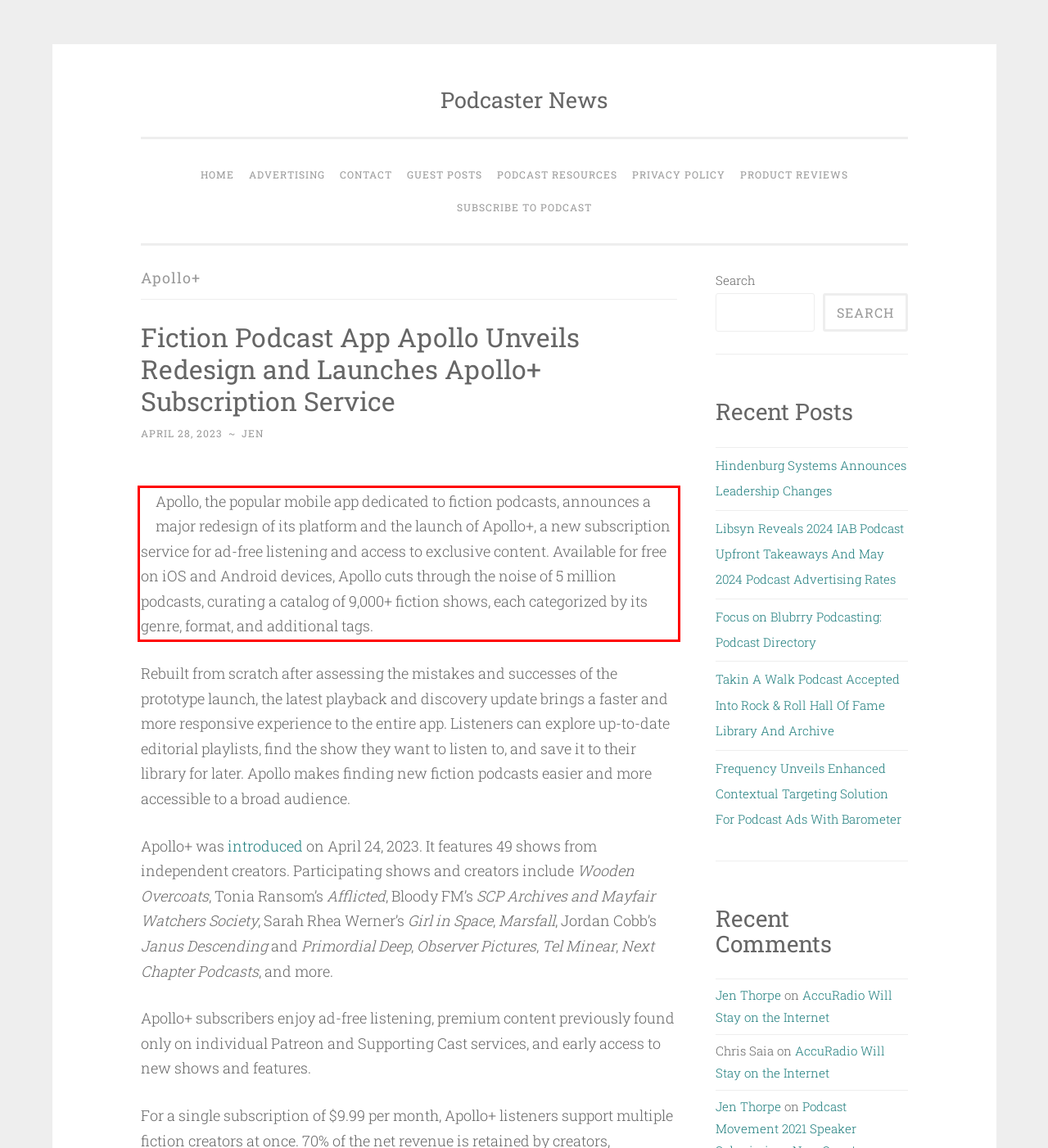Within the screenshot of a webpage, identify the red bounding box and perform OCR to capture the text content it contains.

Apollo, the popular mobile app dedicated to fiction podcasts, announces a major redesign of its platform and the launch of Apollo+, a new subscription service for ad-free listening and access to exclusive content. Available for free on iOS and Android devices, Apollo cuts through the noise of 5 million podcasts, curating a catalog of 9,000+ fiction shows, each categorized by its genre, format, and additional tags.